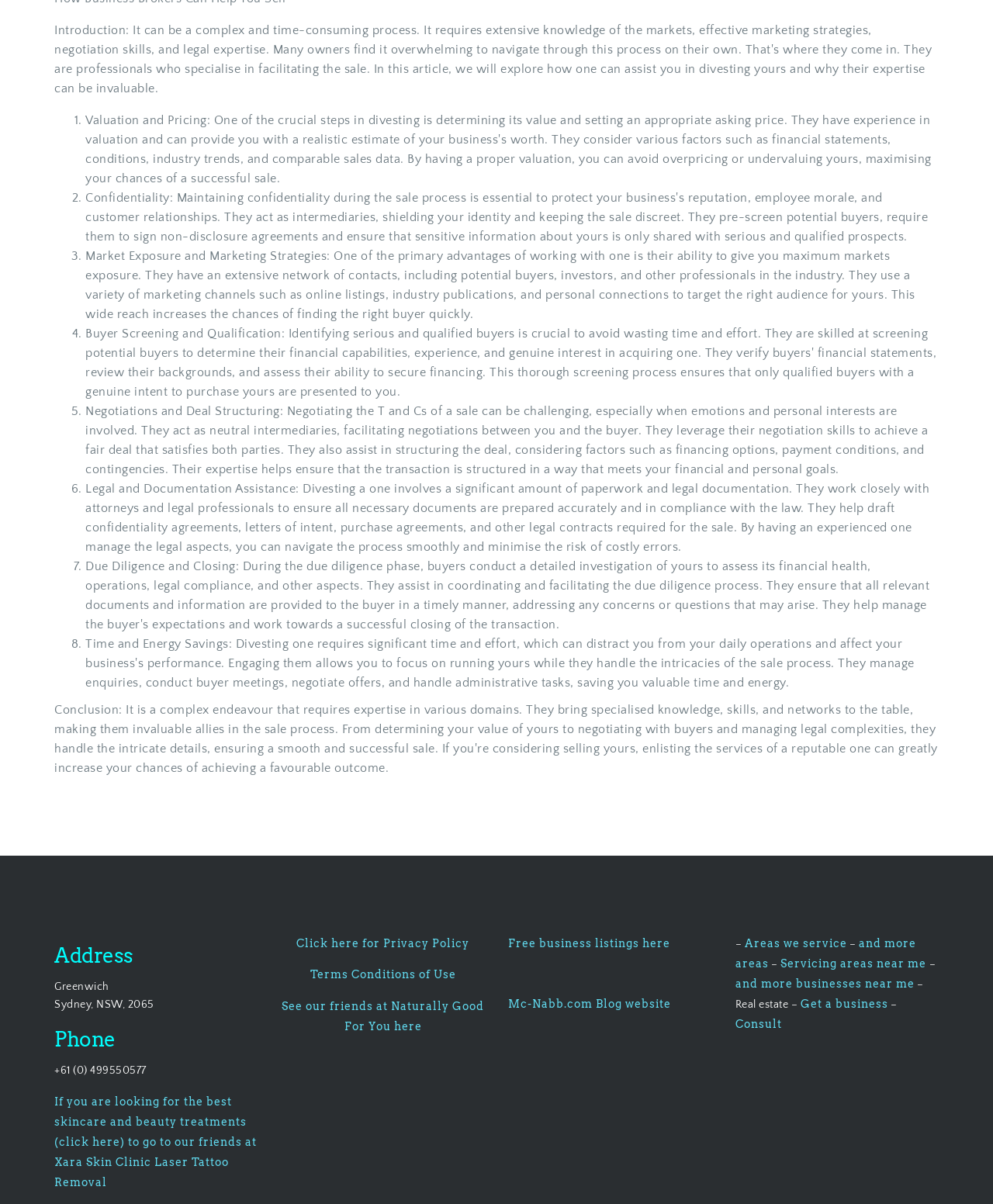Identify the bounding box coordinates of the clickable region necessary to fulfill the following instruction: "Click the link to view areas we service". The bounding box coordinates should be four float numbers between 0 and 1, i.e., [left, top, right, bottom].

[0.75, 0.778, 0.853, 0.788]